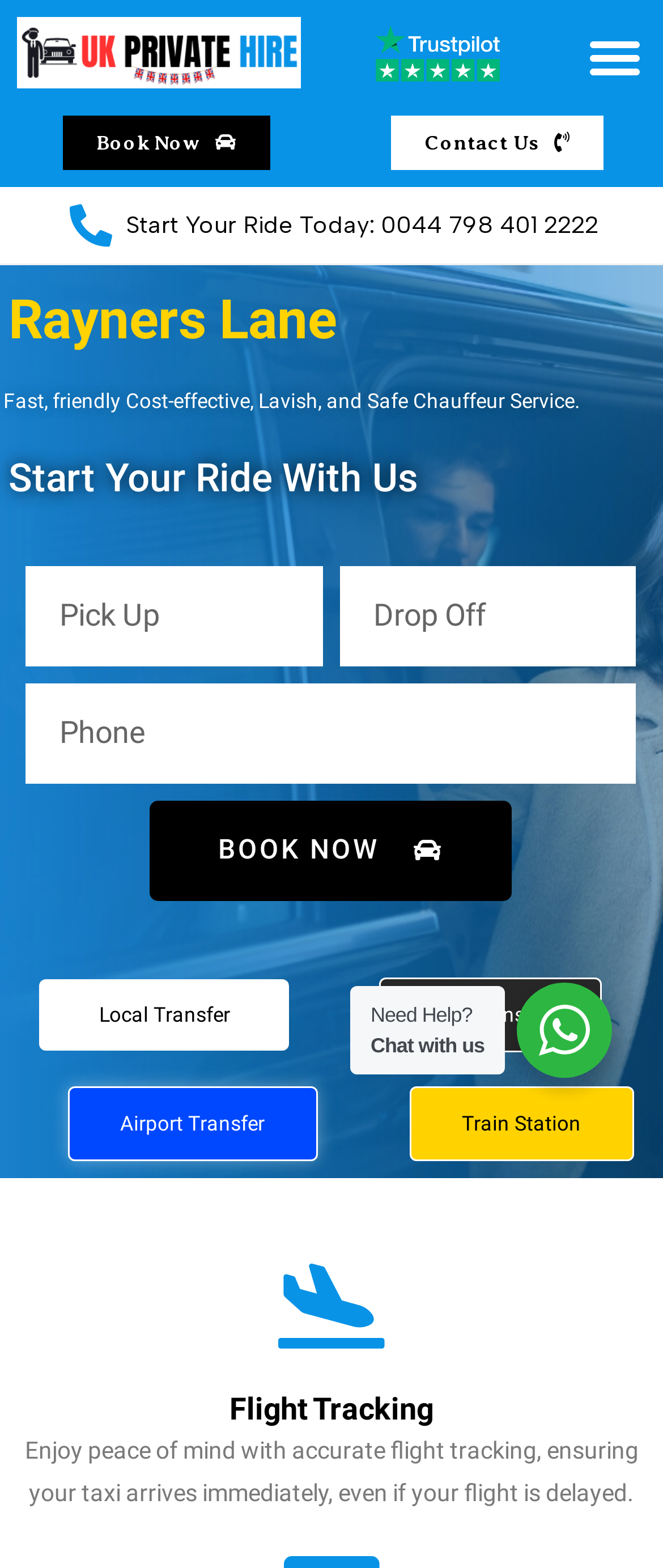Locate the bounding box coordinates of the element's region that should be clicked to carry out the following instruction: "Click the Contact Us link". The coordinates need to be four float numbers between 0 and 1, i.e., [left, top, right, bottom].

[0.59, 0.074, 0.91, 0.108]